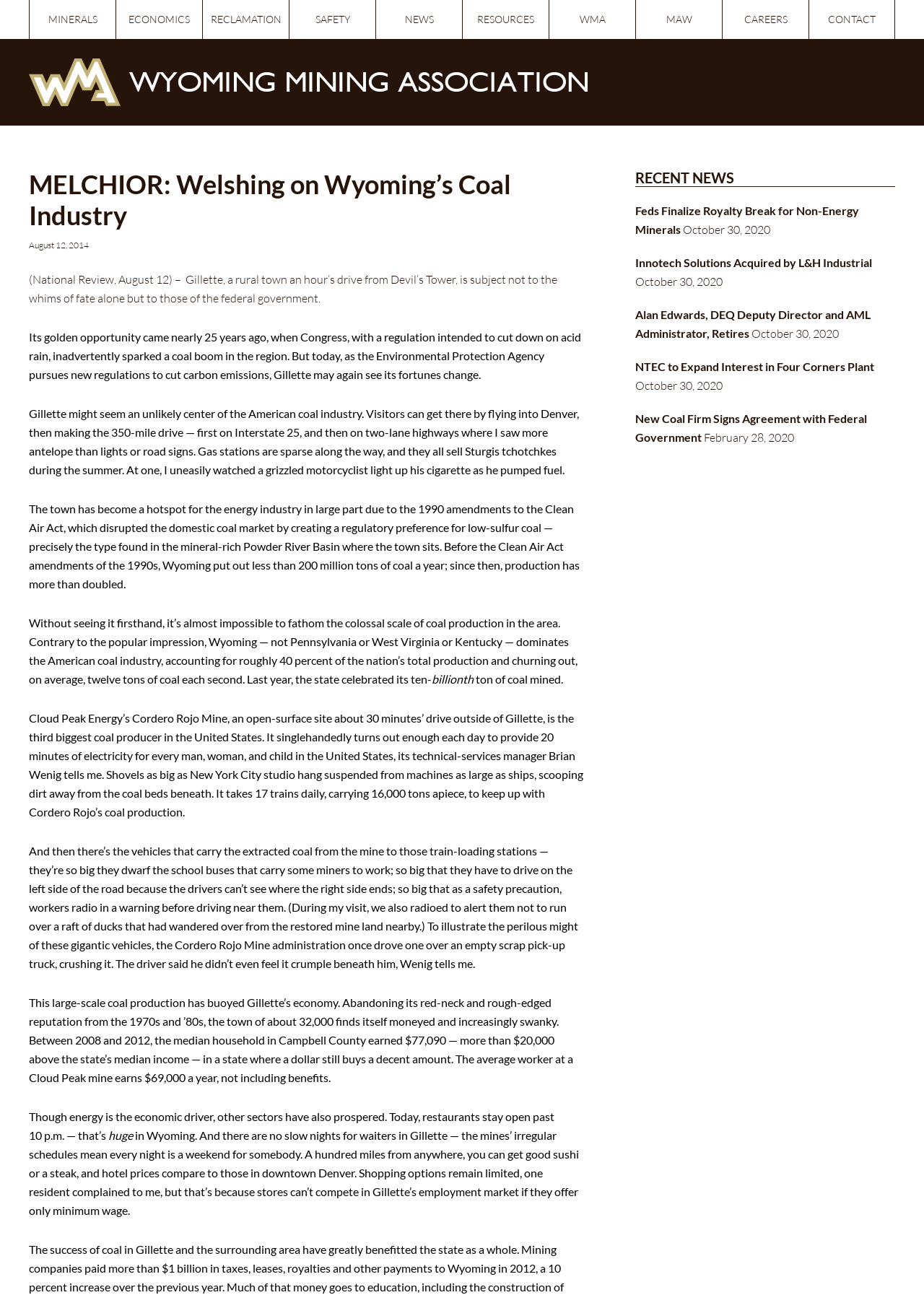Could you provide the bounding box coordinates for the portion of the screen to click to complete this instruction: "Check the RECENT NEWS section"?

[0.688, 0.13, 0.969, 0.144]